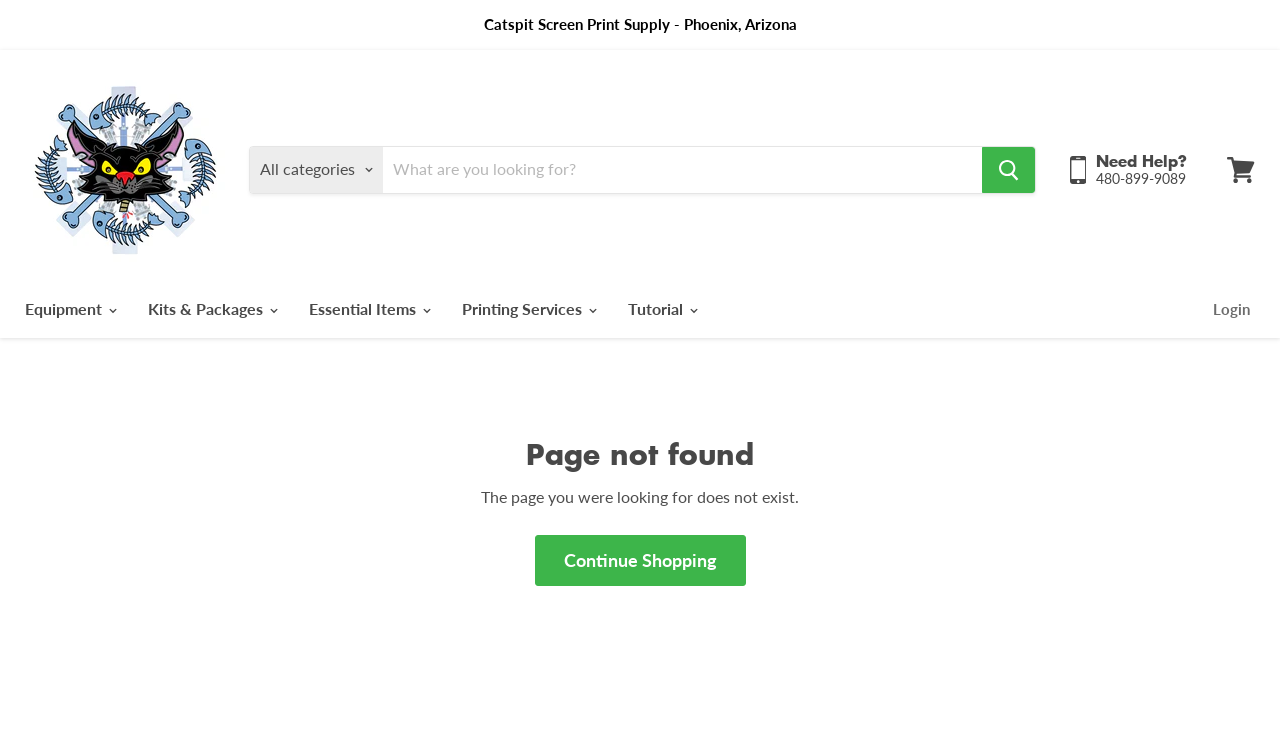Locate the bounding box of the user interface element based on this description: "Kits & Packages".

[0.104, 0.381, 0.227, 0.437]